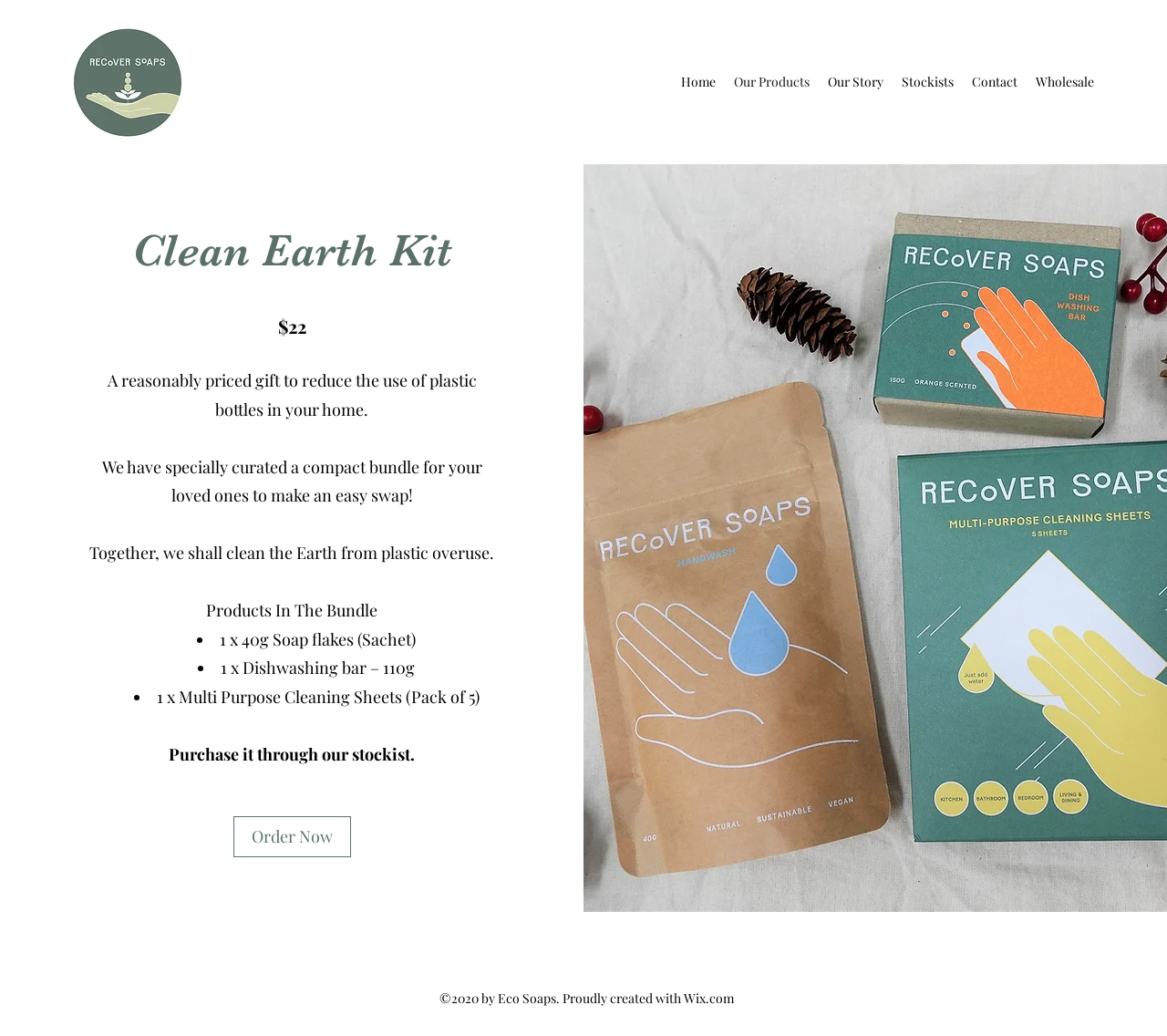Locate the bounding box coordinates for the element described below: "Stockists". The coordinates must be four float values between 0 and 1, formatted as [left, top, right, bottom].

[0.765, 0.066, 0.825, 0.092]